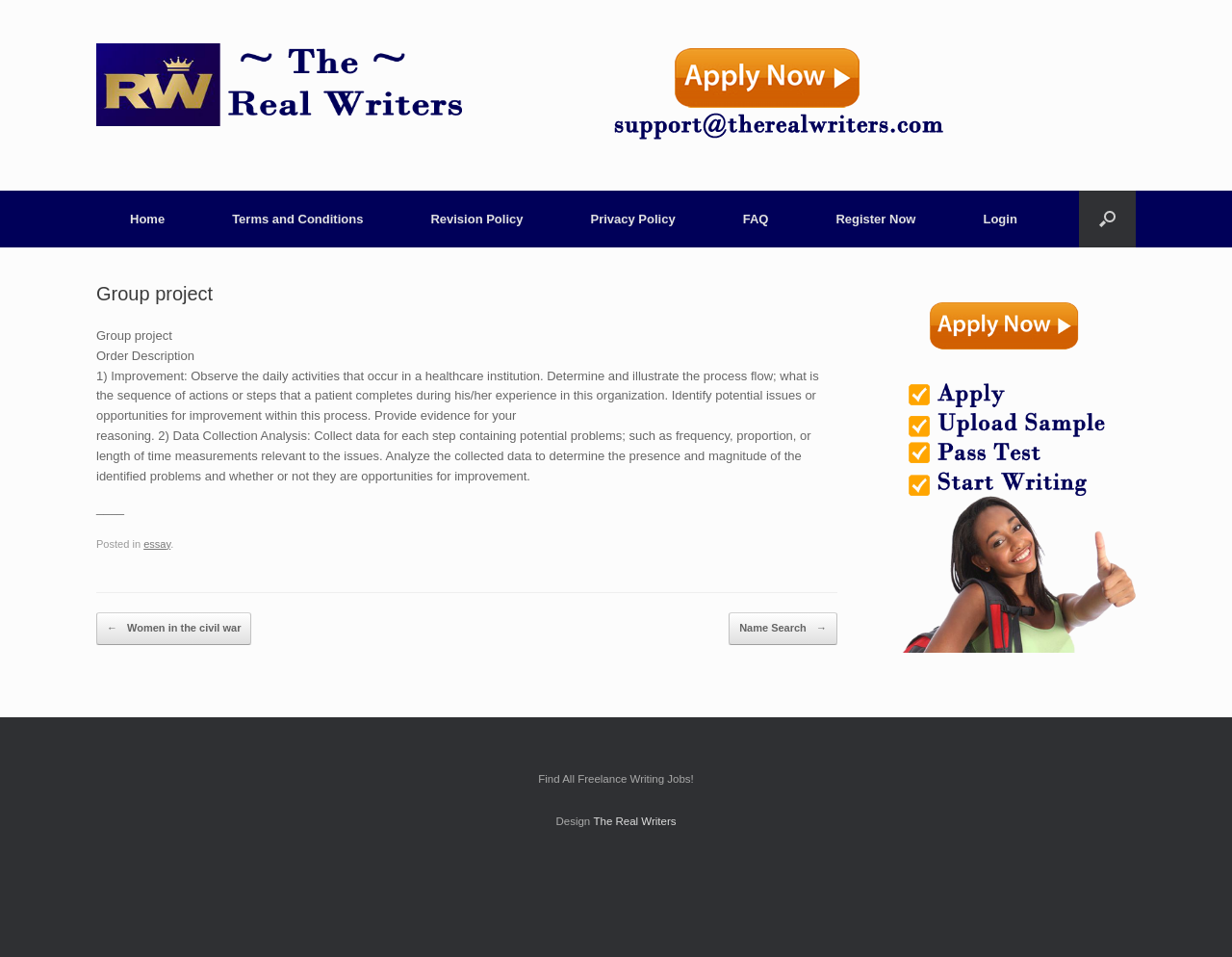How many links are in the navigation menu?
Analyze the screenshot and provide a detailed answer to the question.

The navigation menu is located at the top of the webpage, and it contains links to 'Home', 'Terms and Conditions', 'Revision Policy', 'Privacy Policy', 'FAQ', 'Register Now', and 'Login'.